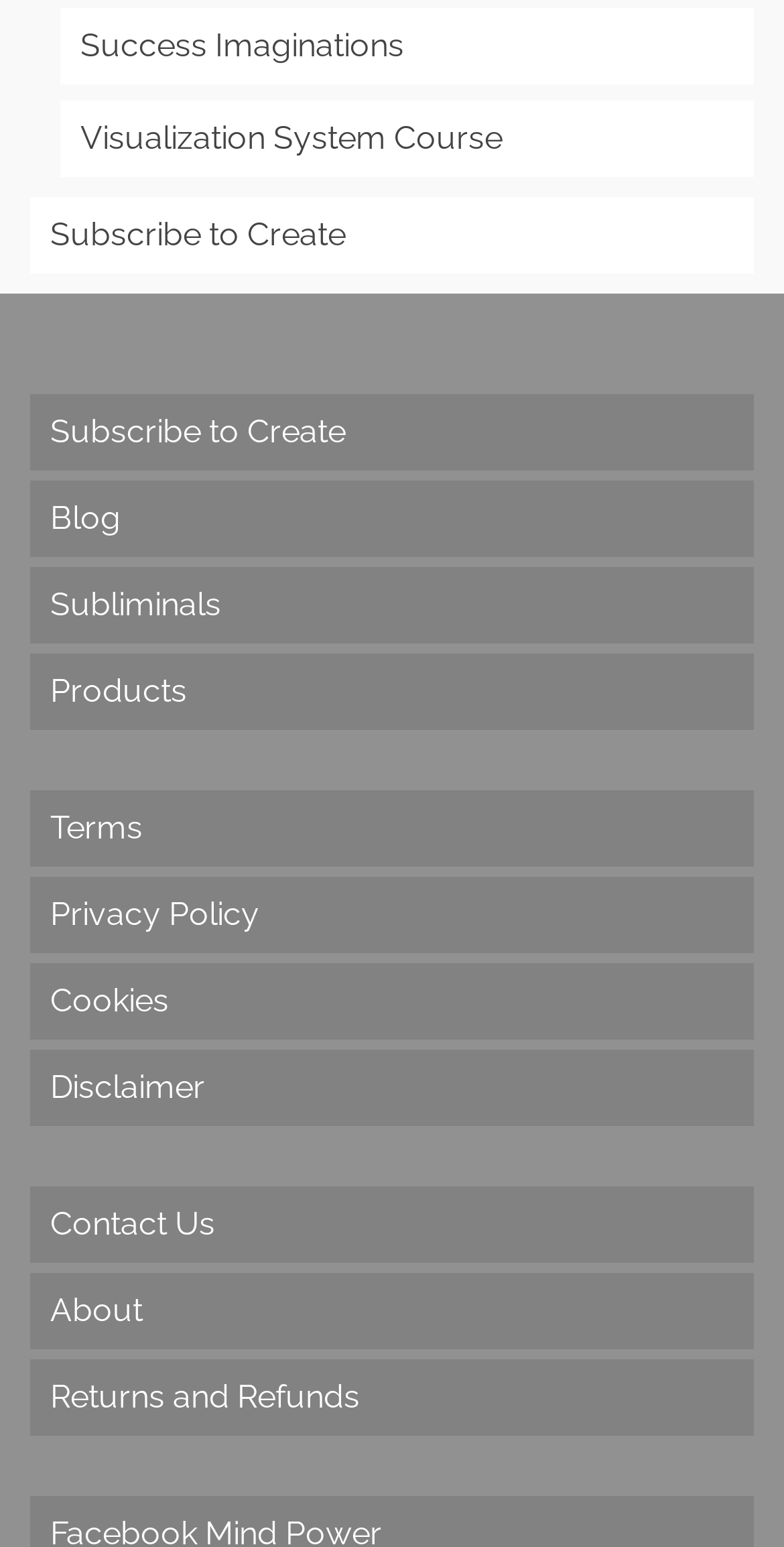Reply to the question with a brief word or phrase: How many links are in the top section?

3